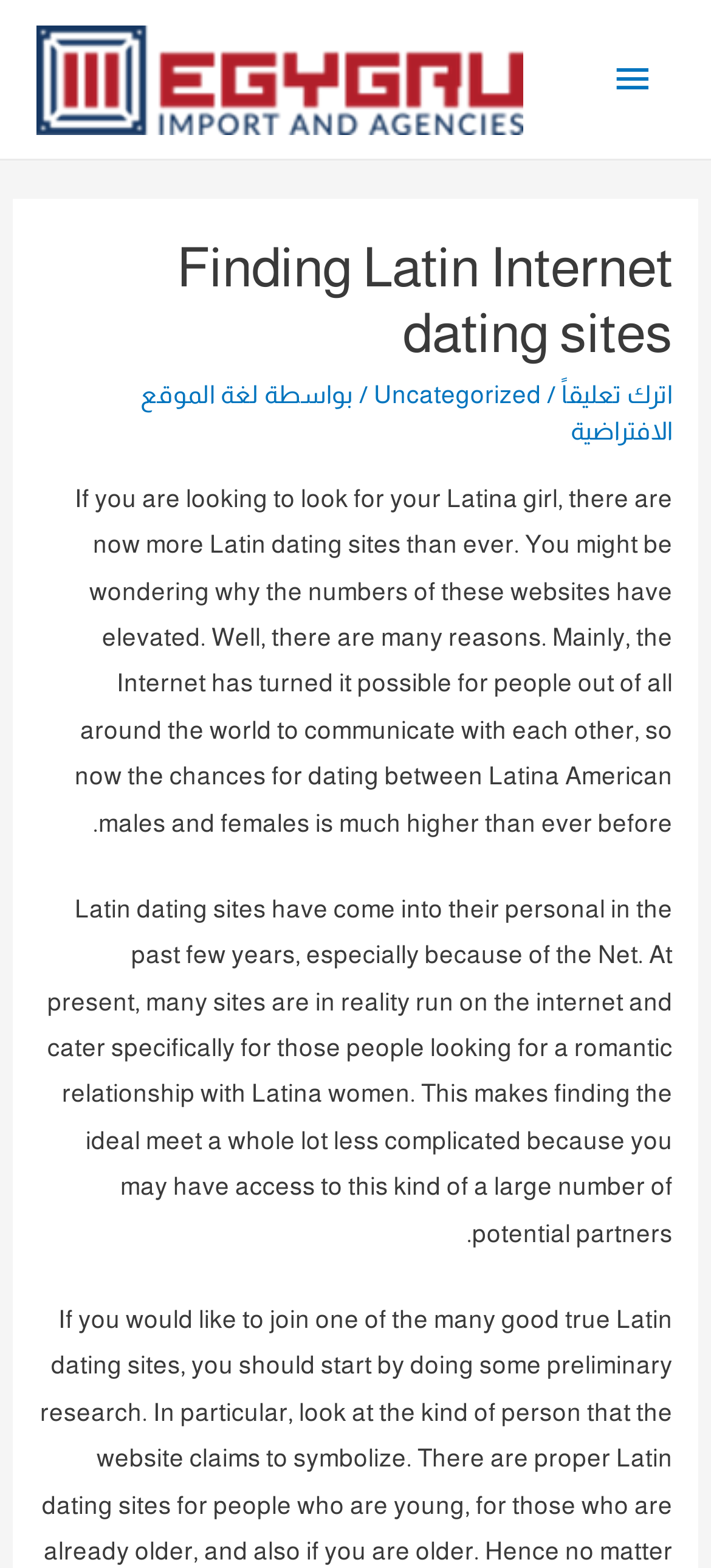What is the theme of the text in the section starting with 'If you are looking...'?
Look at the image and respond to the question as thoroughly as possible.

The theme of the text in the section starting with 'If you are looking...' is Latin dating. The text discusses the reasons why Latin dating sites have become popular and how they have made it easier for people to find romantic relationships with Latina women.